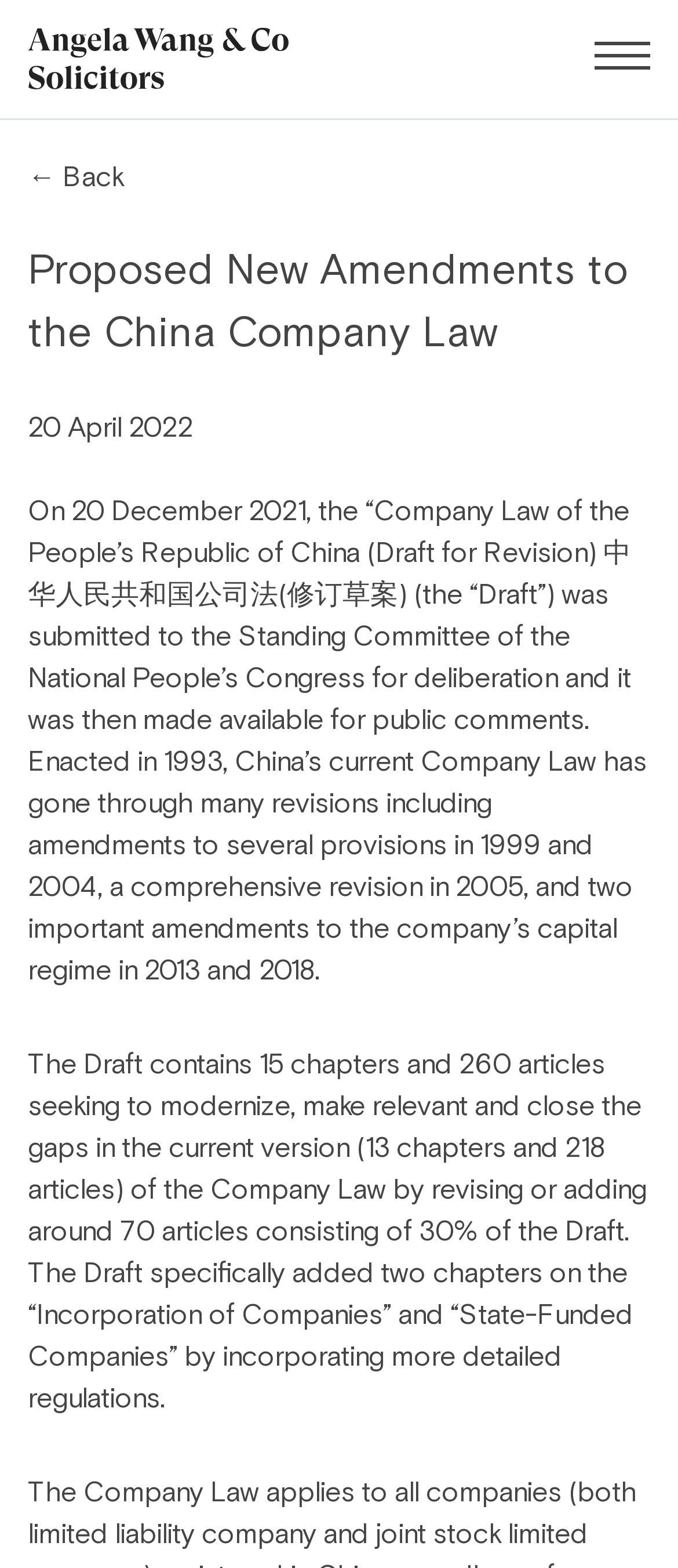Using a single word or phrase, answer the following question: 
What is the purpose of the Draft?

To modernize and close gaps in the current Company Law